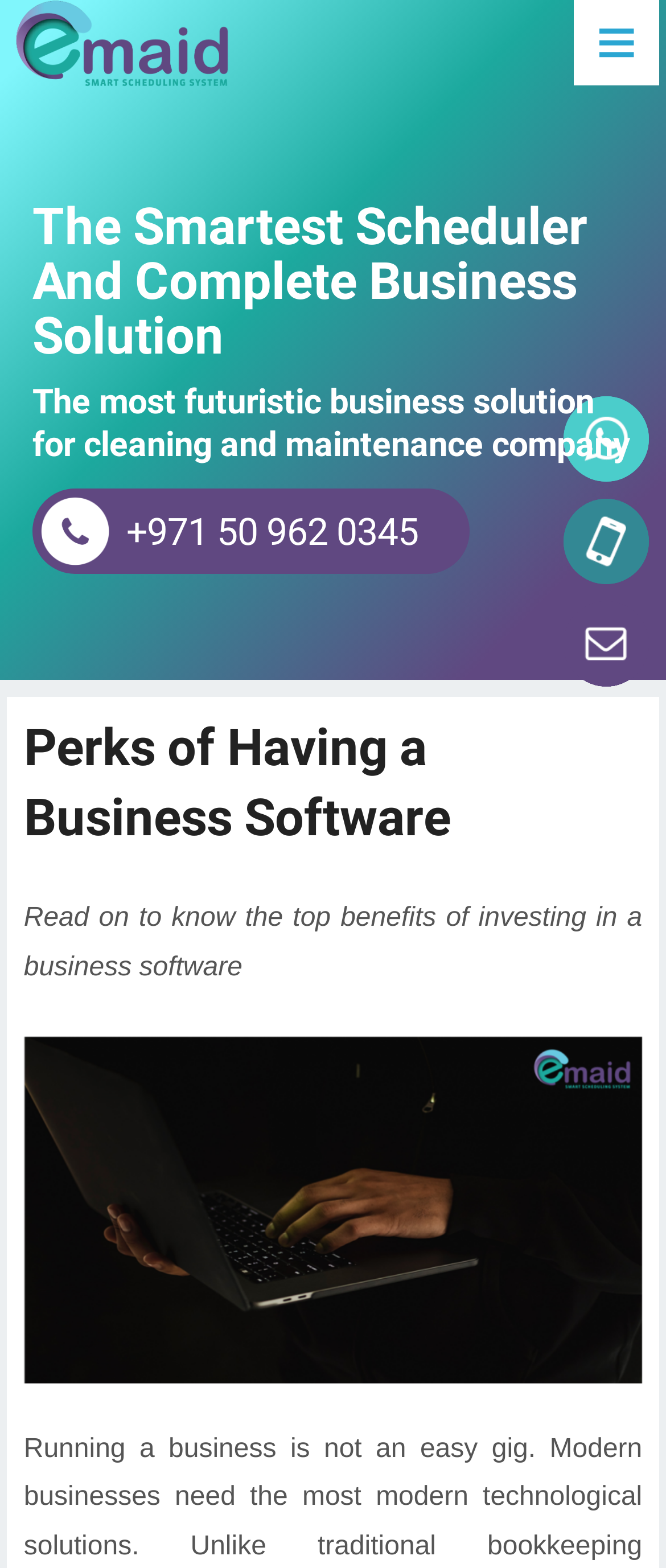What is the topic of the main heading?
Refer to the image and answer the question using a single word or phrase.

Business Solution